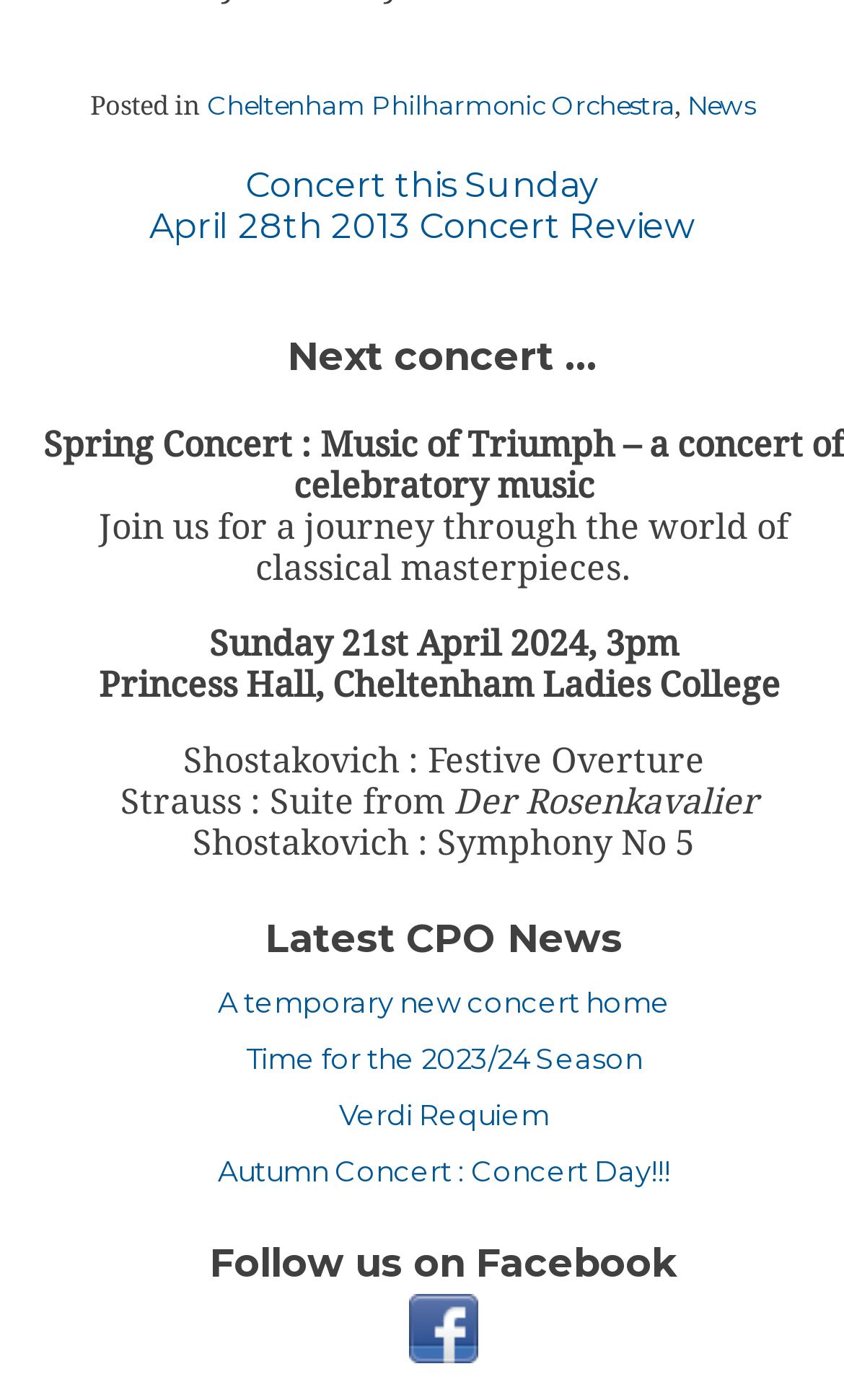Please provide the bounding box coordinates for the element that needs to be clicked to perform the instruction: "Click on the link to Cheltenham Philharmonic Orchestra". The coordinates must consist of four float numbers between 0 and 1, formatted as [left, top, right, bottom].

[0.245, 0.064, 0.799, 0.087]